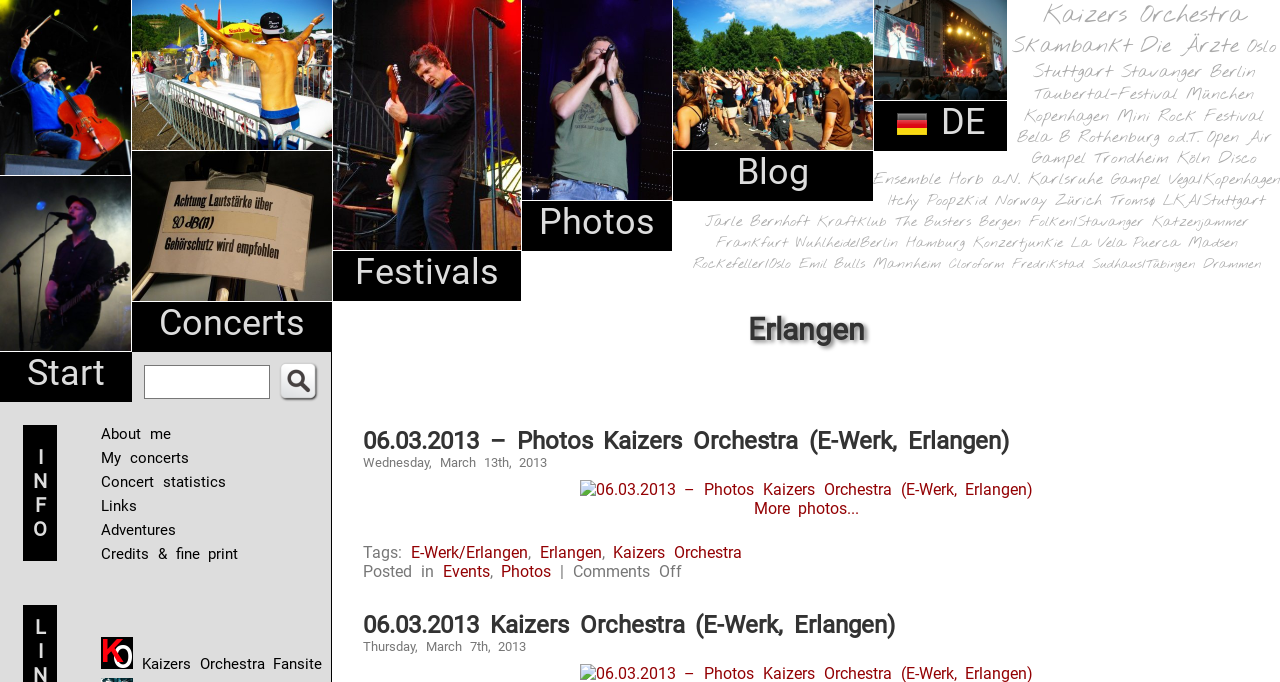Please identify the bounding box coordinates of the area that needs to be clicked to fulfill the following instruction: "Click on the 'Start' link."

[0.021, 0.516, 0.082, 0.578]